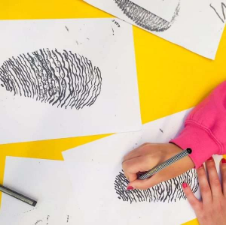Kindly respond to the following question with a single word or a brief phrase: 
What is the theme of the artwork?

Individuality and identity